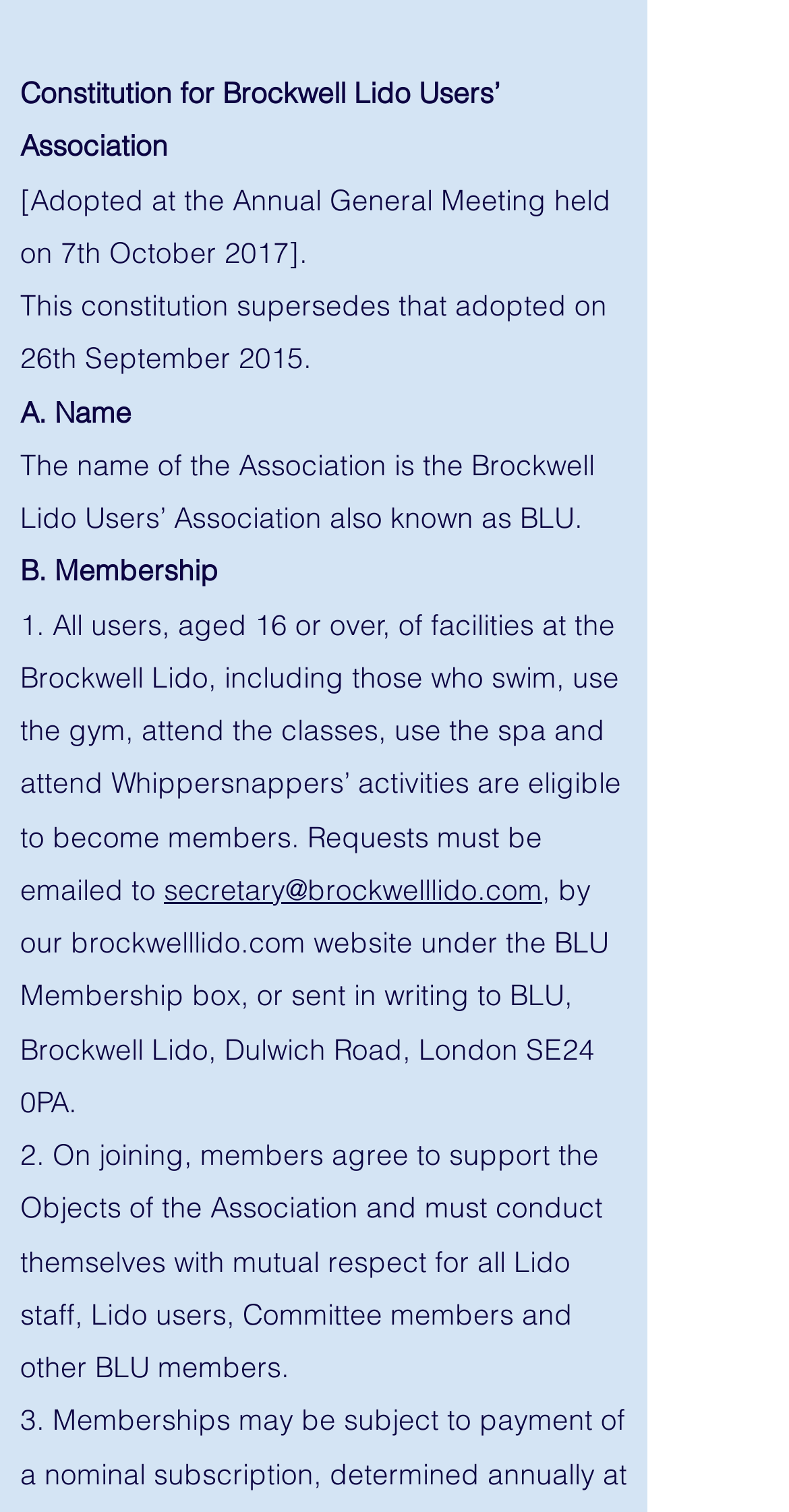Provide the bounding box for the UI element matching this description: "@brockwelllido.com".

[0.362, 0.576, 0.687, 0.6]